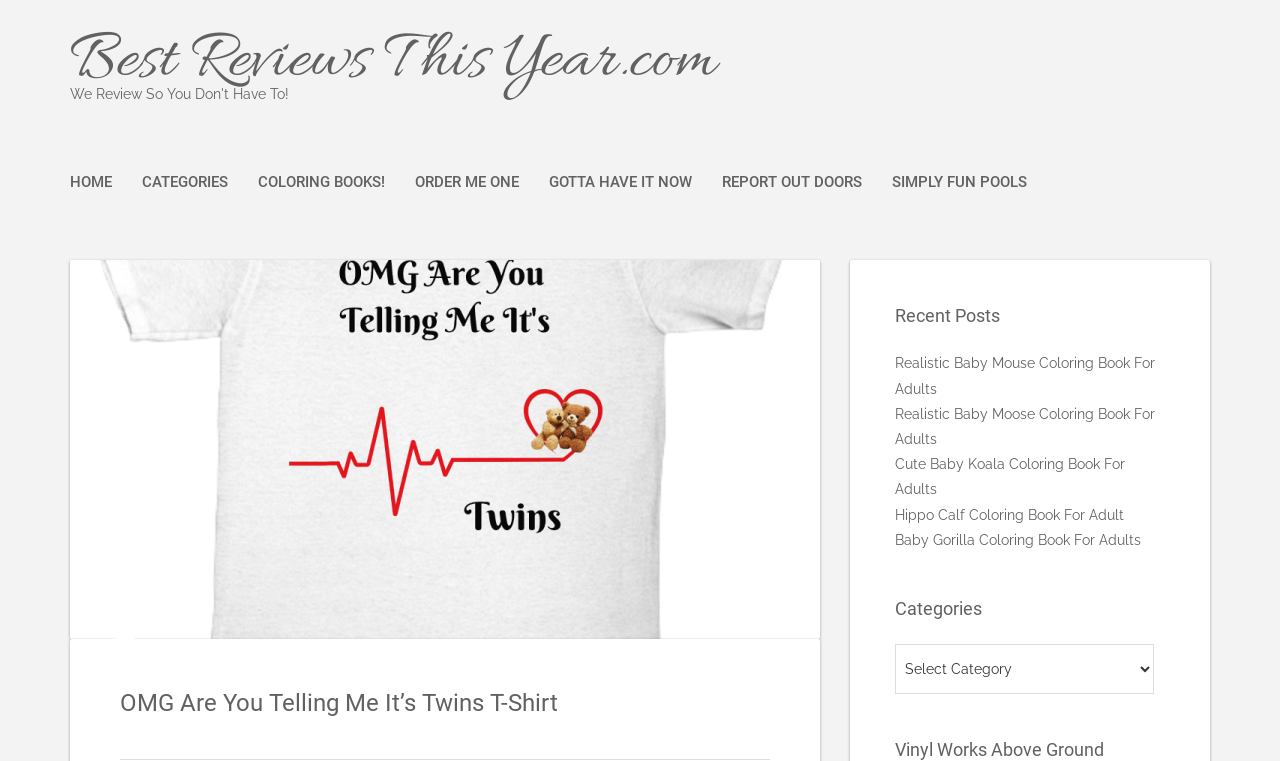From the webpage screenshot, predict the bounding box of the UI element that matches this description: "HOME".

[0.055, 0.227, 0.088, 0.256]